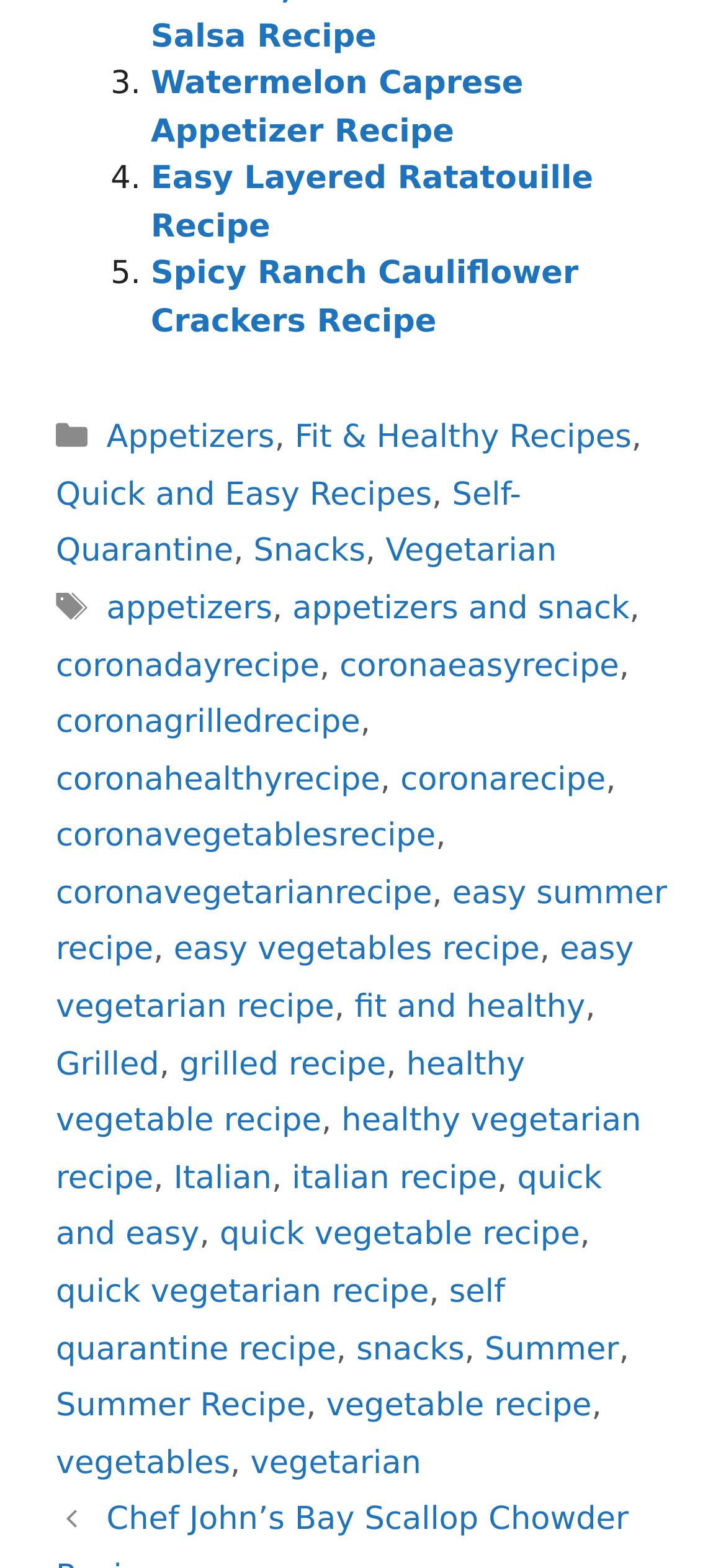Bounding box coordinates are specified in the format (top-left x, top-left y, bottom-right x, bottom-right y). All values are floating point numbers bounded between 0 and 1. Please provide the bounding box coordinate of the region this sentence describes: easy vegetables recipe

[0.239, 0.594, 0.743, 0.618]